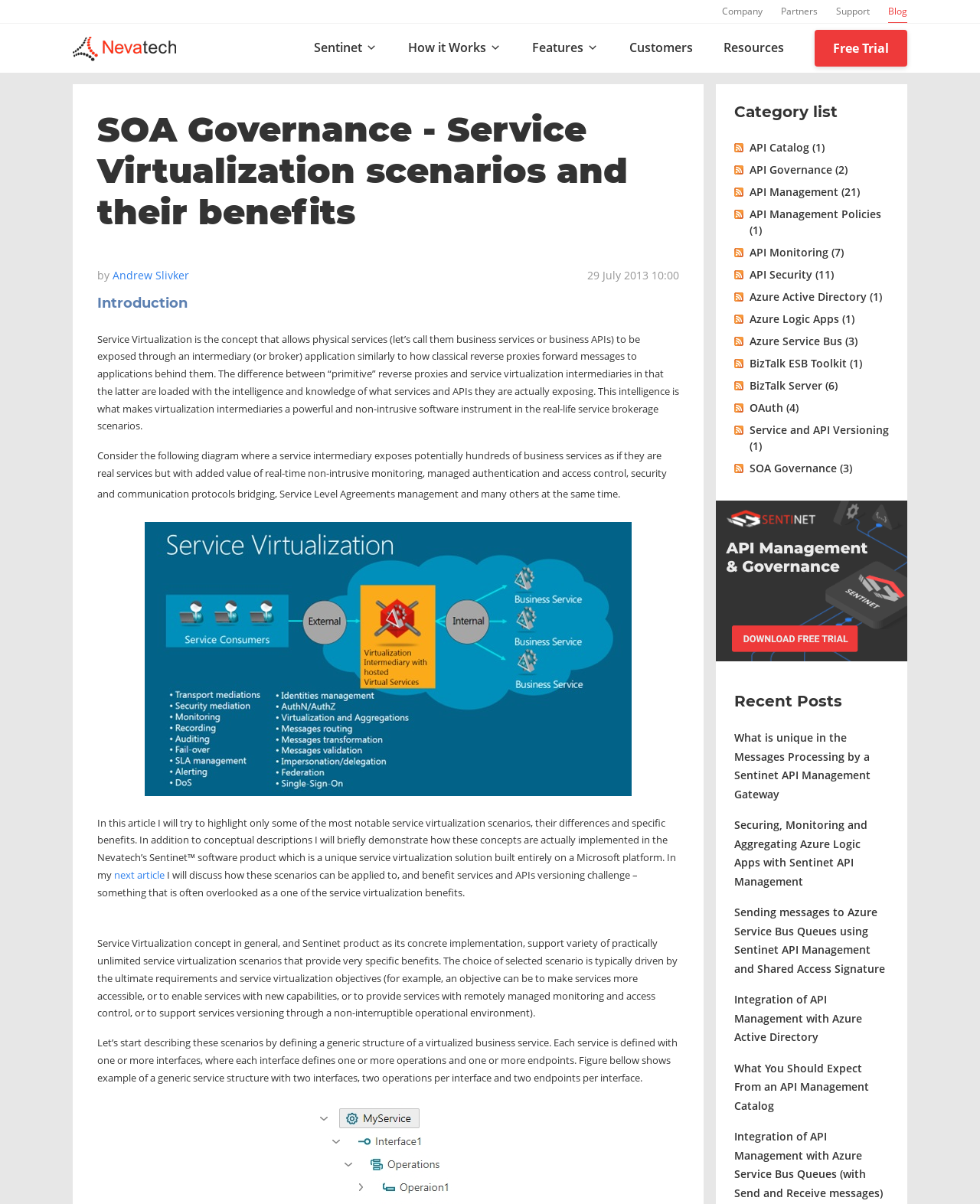Who wrote the article?
Answer with a single word or phrase by referring to the visual content.

Andrew Slivker